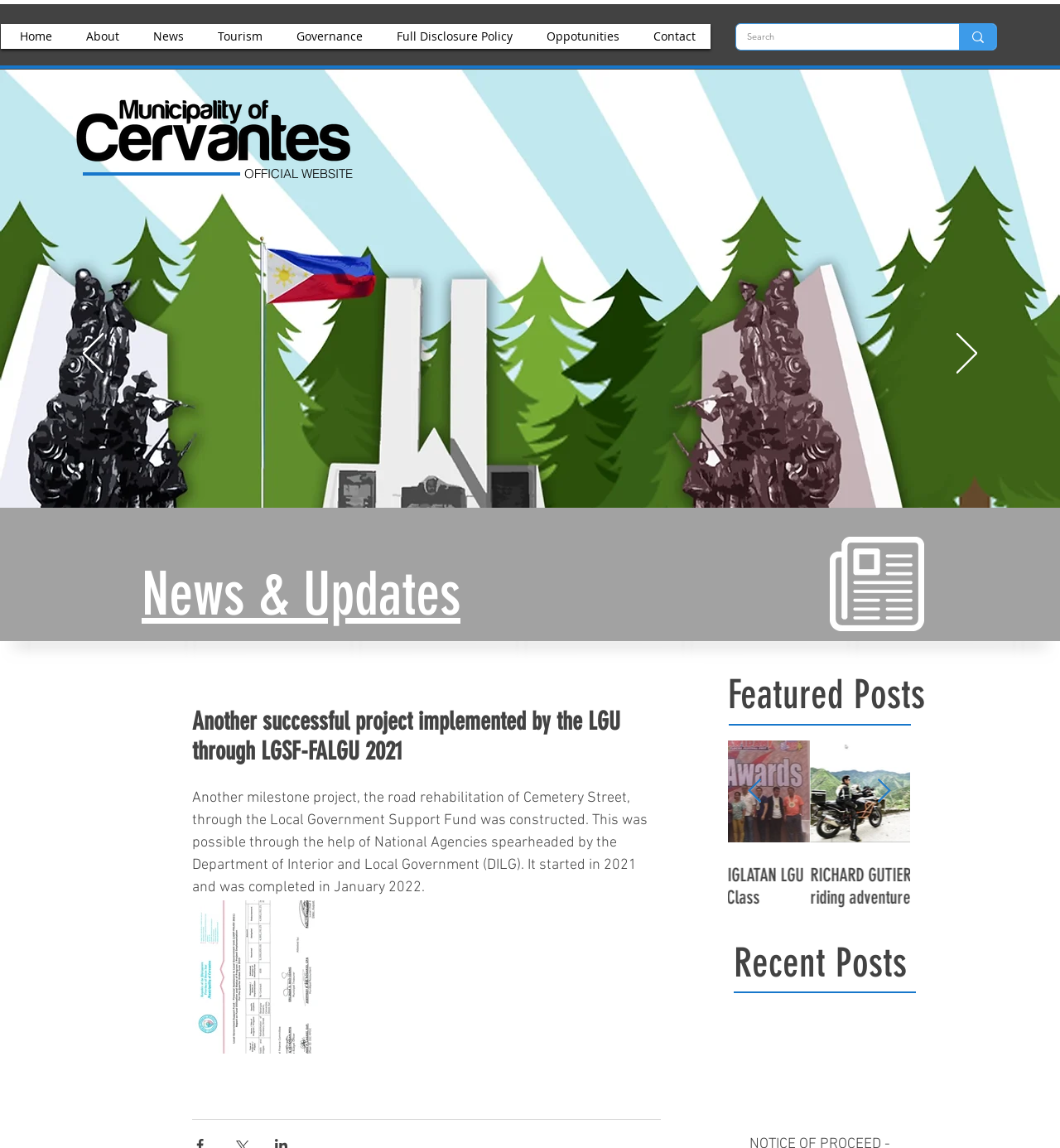Provide the bounding box coordinates of the HTML element this sentence describes: "News & Updates".

[0.134, 0.487, 0.434, 0.548]